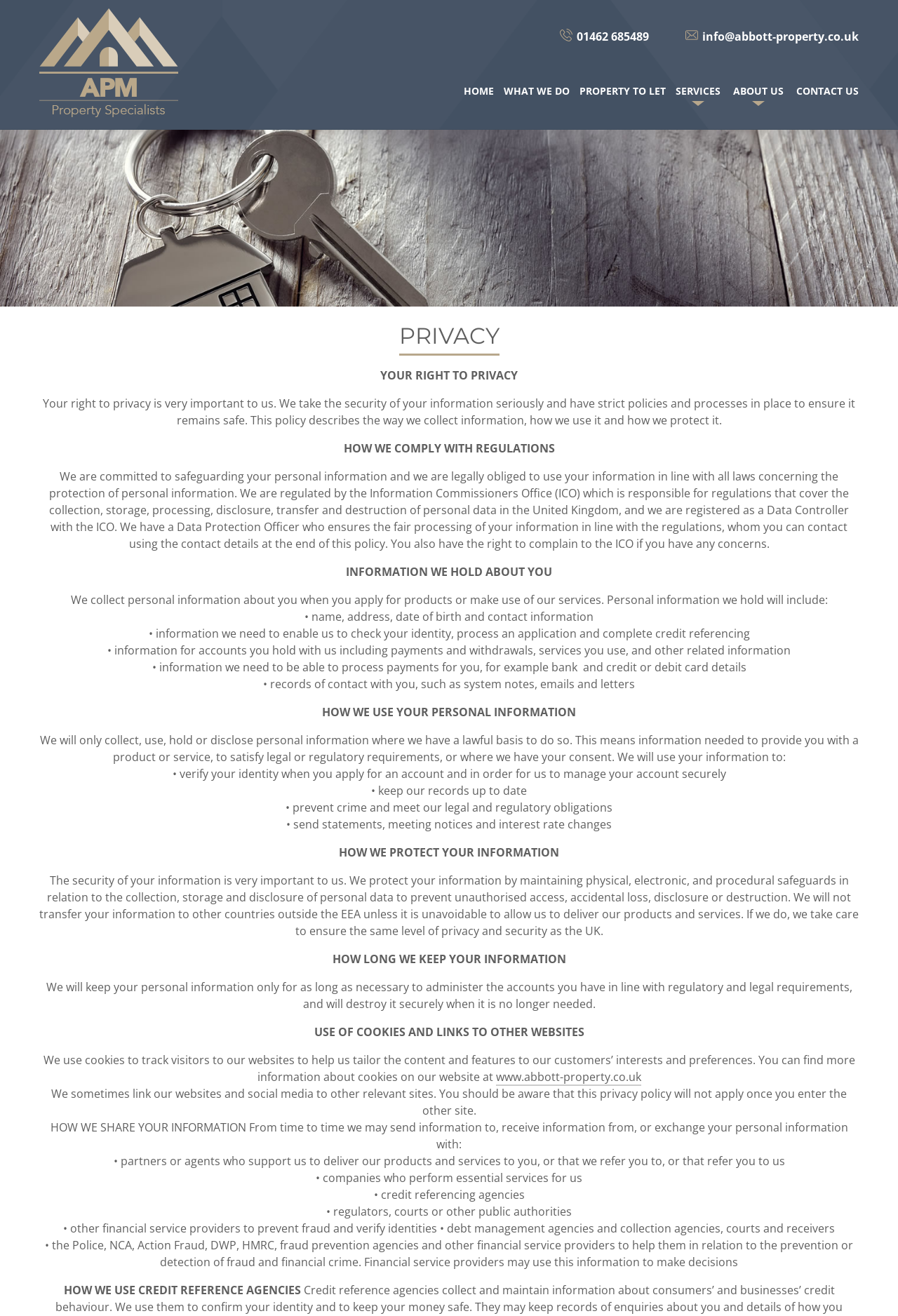How does the company protect customer information?
Provide a comprehensive and detailed answer to the question.

I found this information by reading the static text element that describes the company's security measures, which include physical, electronic, and procedural safeguards to prevent unauthorized access, accidental loss, disclosure, or destruction of personal data.